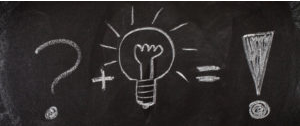What does the light bulb symbolize in the illustration?
Please respond to the question with a detailed and informative answer.

The light bulb is one of the symbols in the chalkboard illustration, and according to the caption, it symbolizes inspiration and ideas, which are essential elements in the pursuit of knowledge and understanding.